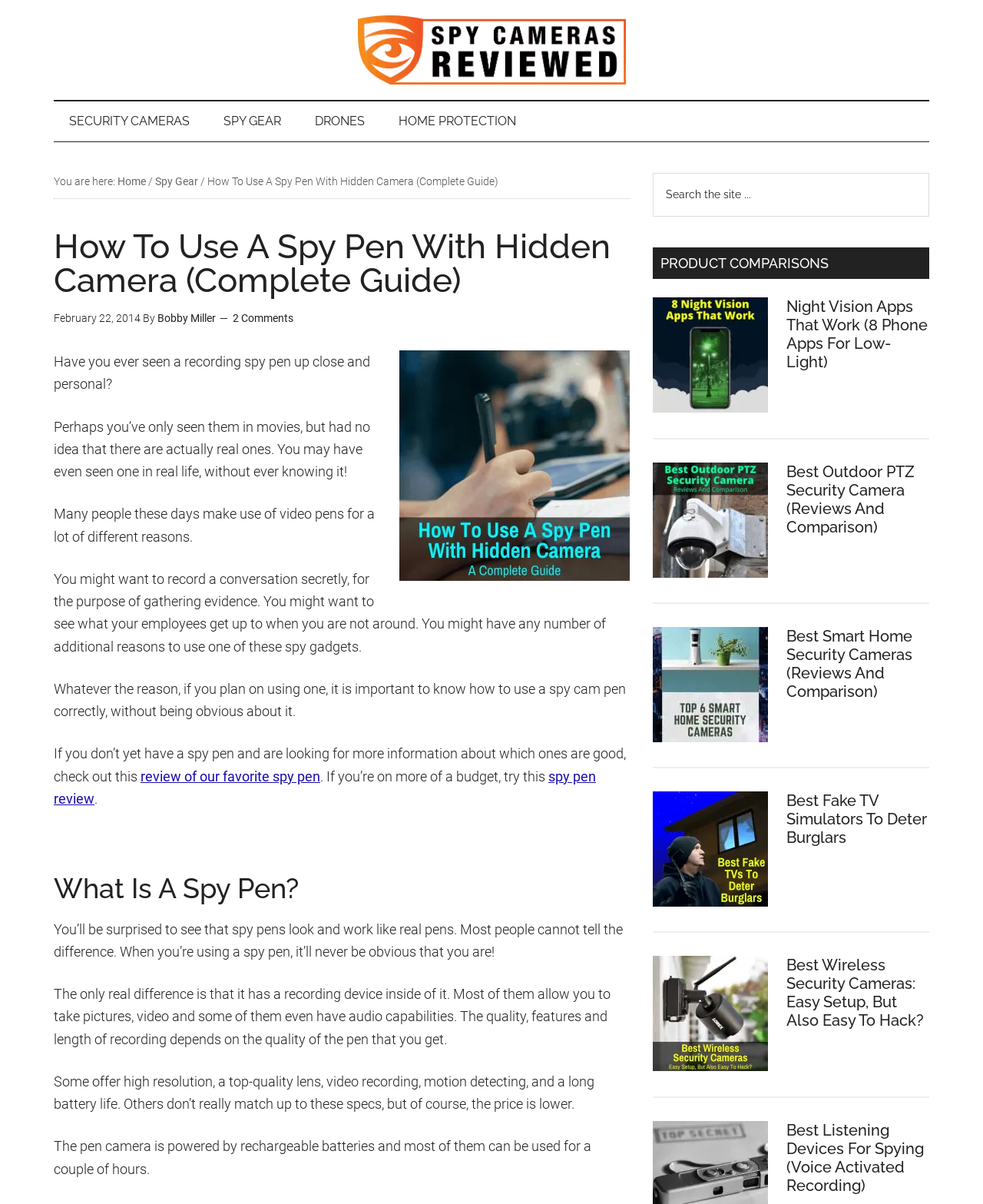Locate the bounding box coordinates of the element that should be clicked to execute the following instruction: "Check out 'review of our favorite spy pen'".

[0.143, 0.638, 0.326, 0.651]